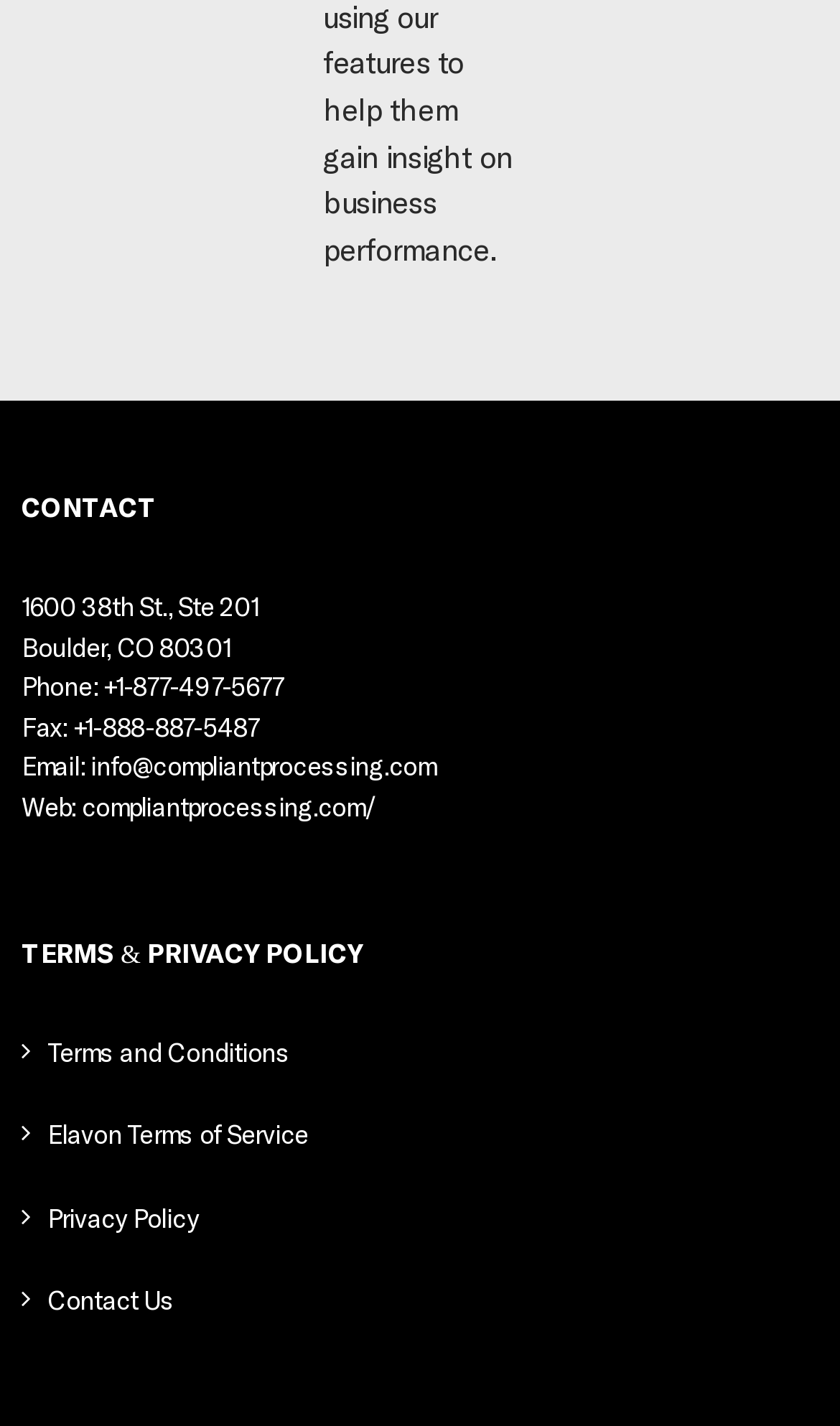What is the company's phone number?
Using the image, provide a concise answer in one word or a short phrase.

+1-877-497-5677